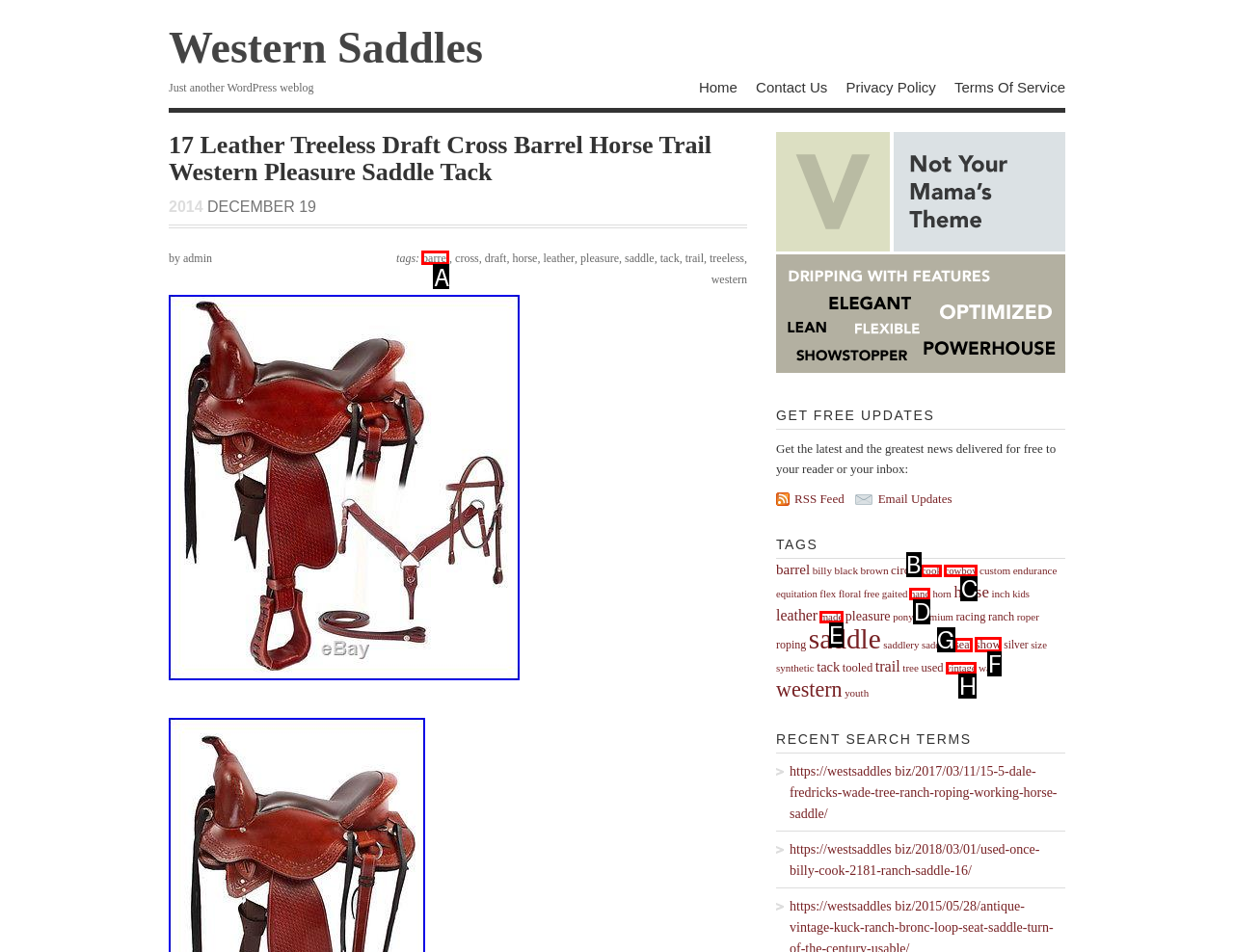Identify the HTML element to select in order to accomplish the following task: Click on the 'barrel' tag
Reply with the letter of the chosen option from the given choices directly.

A